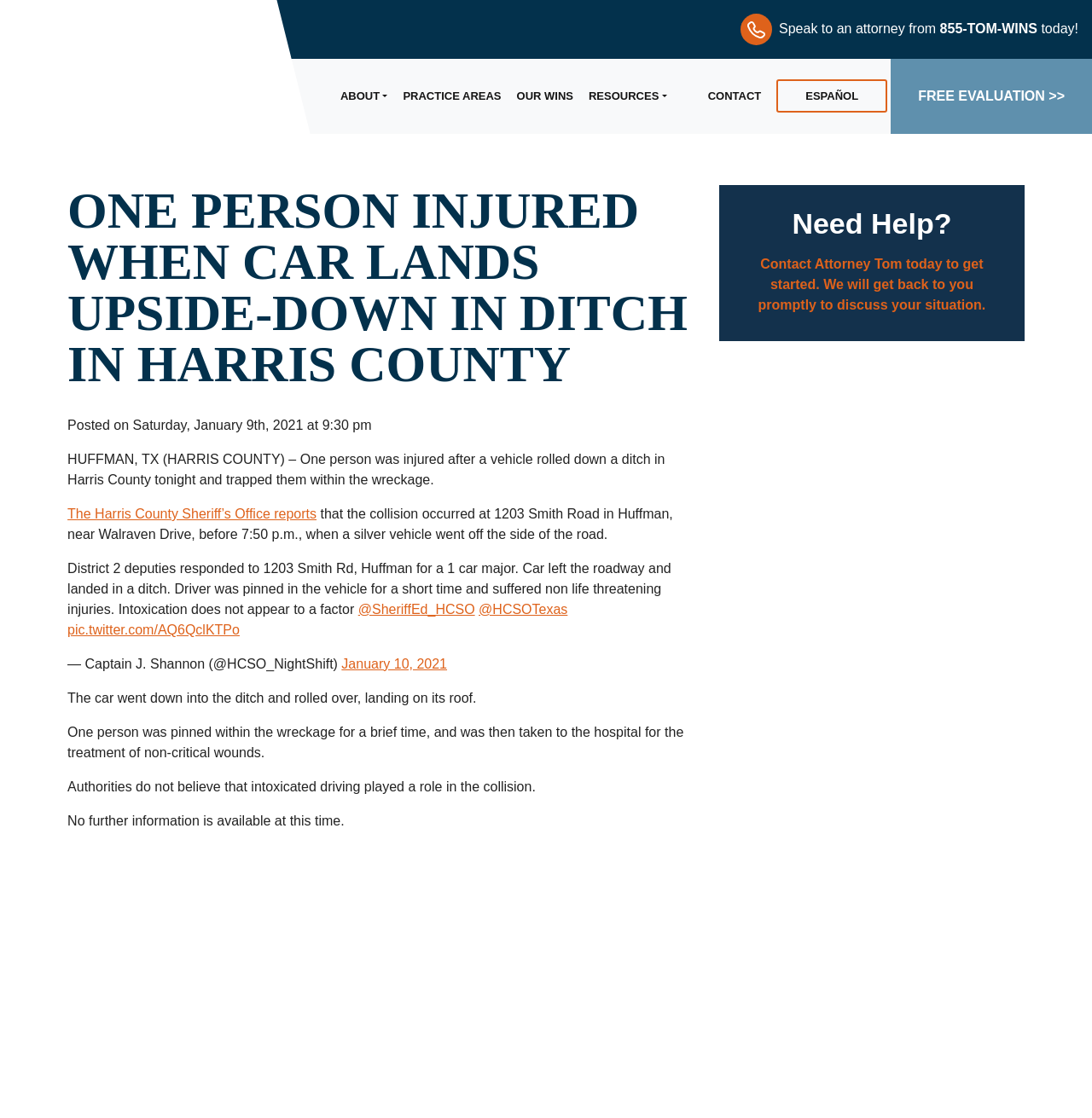Locate the bounding box coordinates of the element that needs to be clicked to carry out the instruction: "Click ESPAÑOL". The coordinates should be given as four float numbers ranging from 0 to 1, i.e., [left, top, right, bottom].

[0.711, 0.071, 0.813, 0.1]